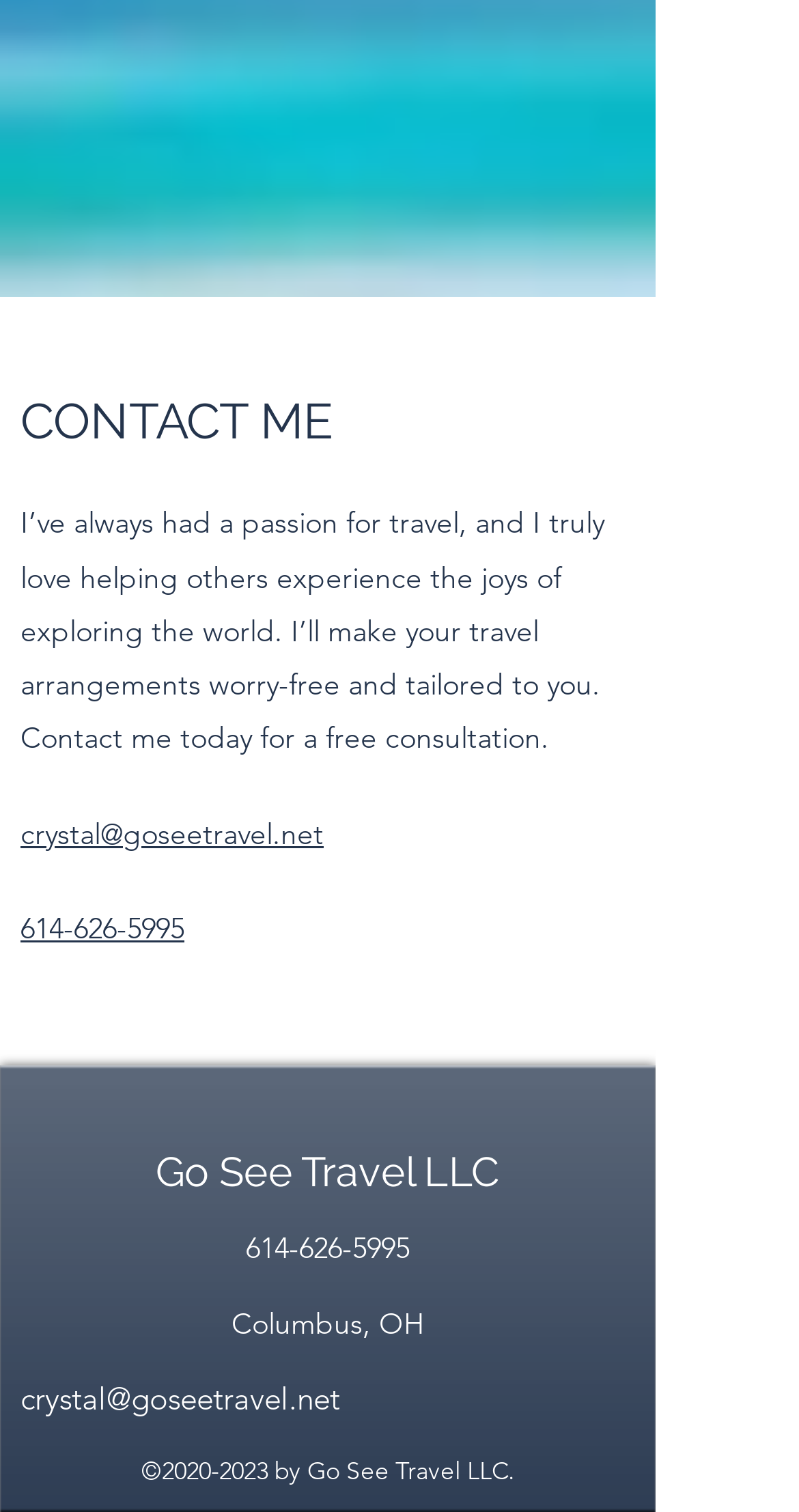Given the description Go See Travel LLC, predict the bounding box coordinates of the UI element. Ensure the coordinates are in the format (top-left x, top-left y, bottom-right x, bottom-right y) and all values are between 0 and 1.

[0.195, 0.759, 0.626, 0.792]